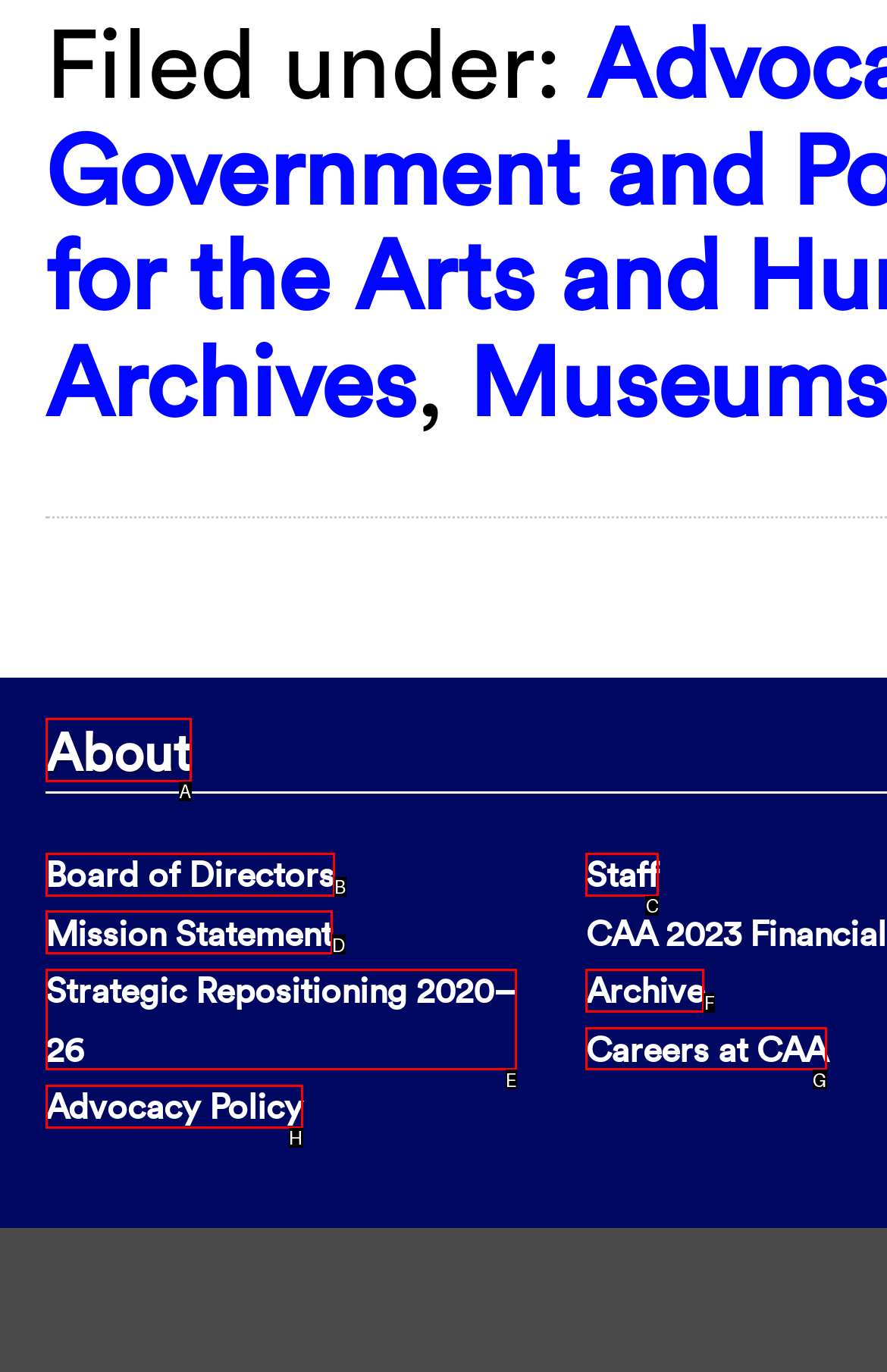Identify the correct UI element to click on to achieve the task: explore careers at CAA. Provide the letter of the appropriate element directly from the available choices.

G